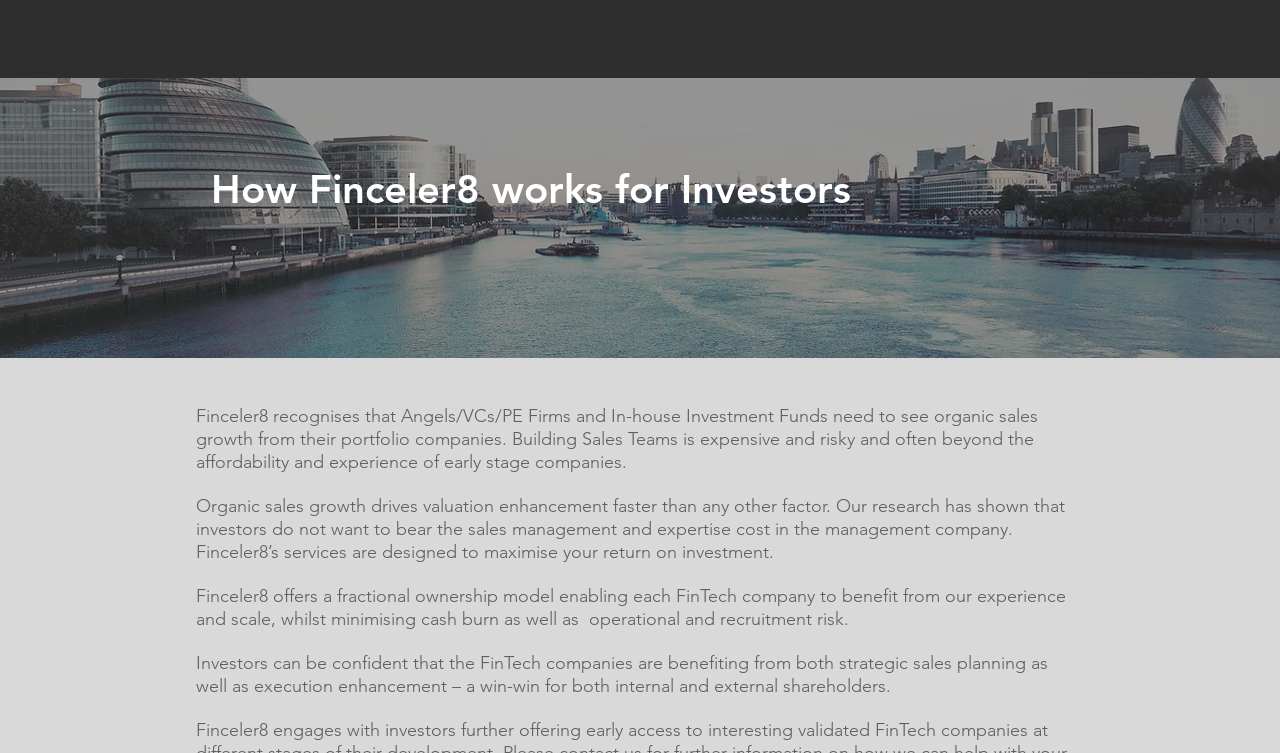Determine the bounding box for the UI element described here: "Contact us".

[0.761, 0.044, 0.832, 0.082]